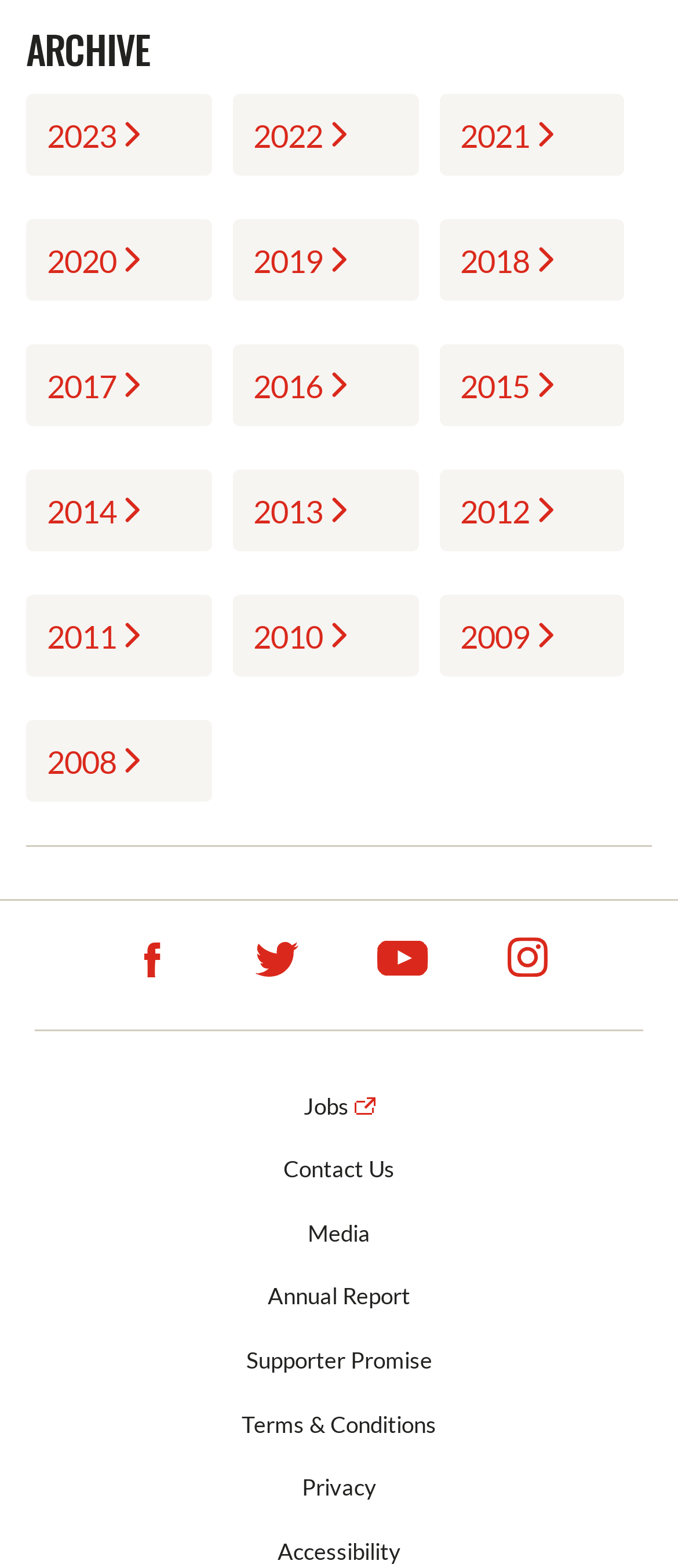Please provide a comprehensive answer to the question based on the screenshot: What is the first year link in the second row?

I examined the year links on the webpage and found that the first year link in the second row is 2019, which is located below the 2022 link.